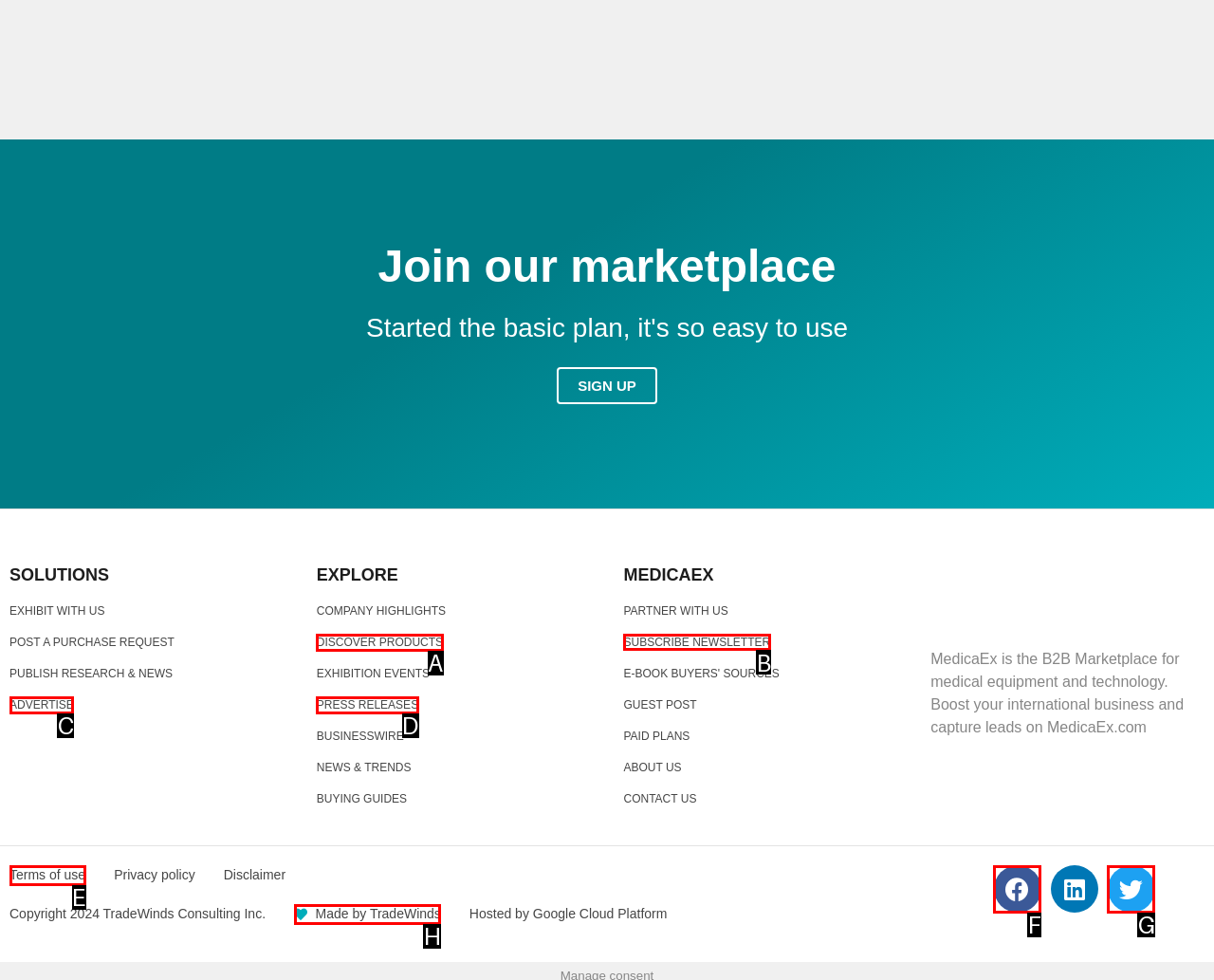Indicate the letter of the UI element that should be clicked to accomplish the task: Subscribe to the newsletter. Answer with the letter only.

B